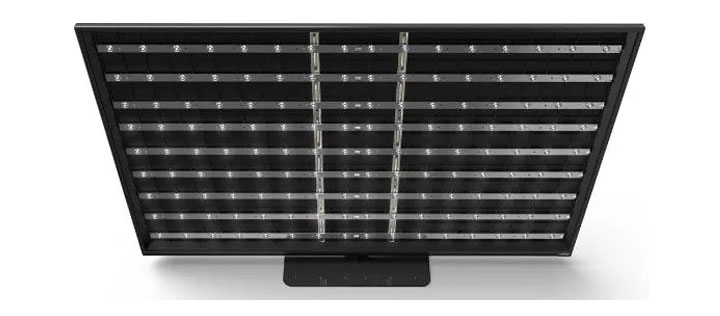Answer briefly with one word or phrase:
What is the purpose of the backlight system?

To provide visibility and brightness